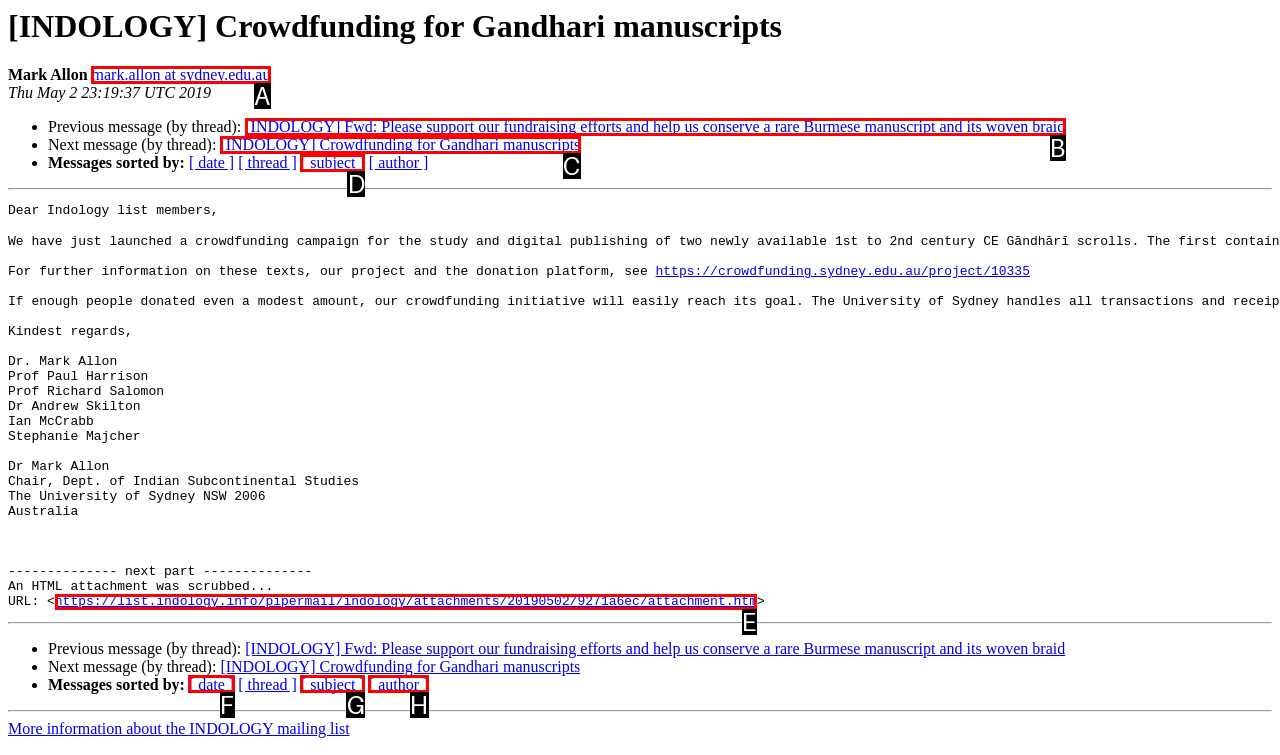Tell me the letter of the UI element I should click to accomplish the task: Open attachment based on the choices provided in the screenshot.

E